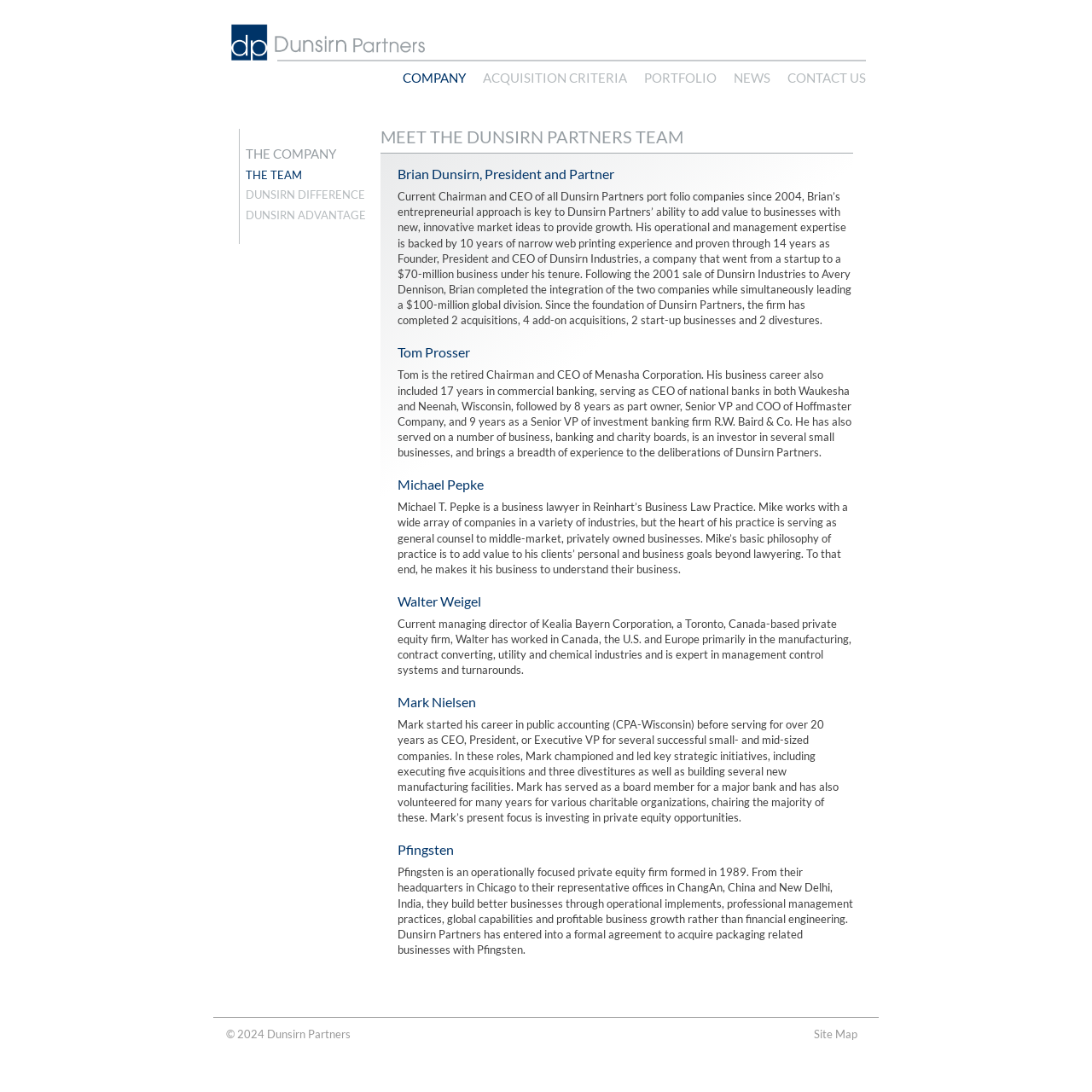Please find the bounding box coordinates of the element that must be clicked to perform the given instruction: "Read about the DUNSIRN DIFFERENCE". The coordinates should be four float numbers from 0 to 1, i.e., [left, top, right, bottom].

[0.225, 0.172, 0.335, 0.185]